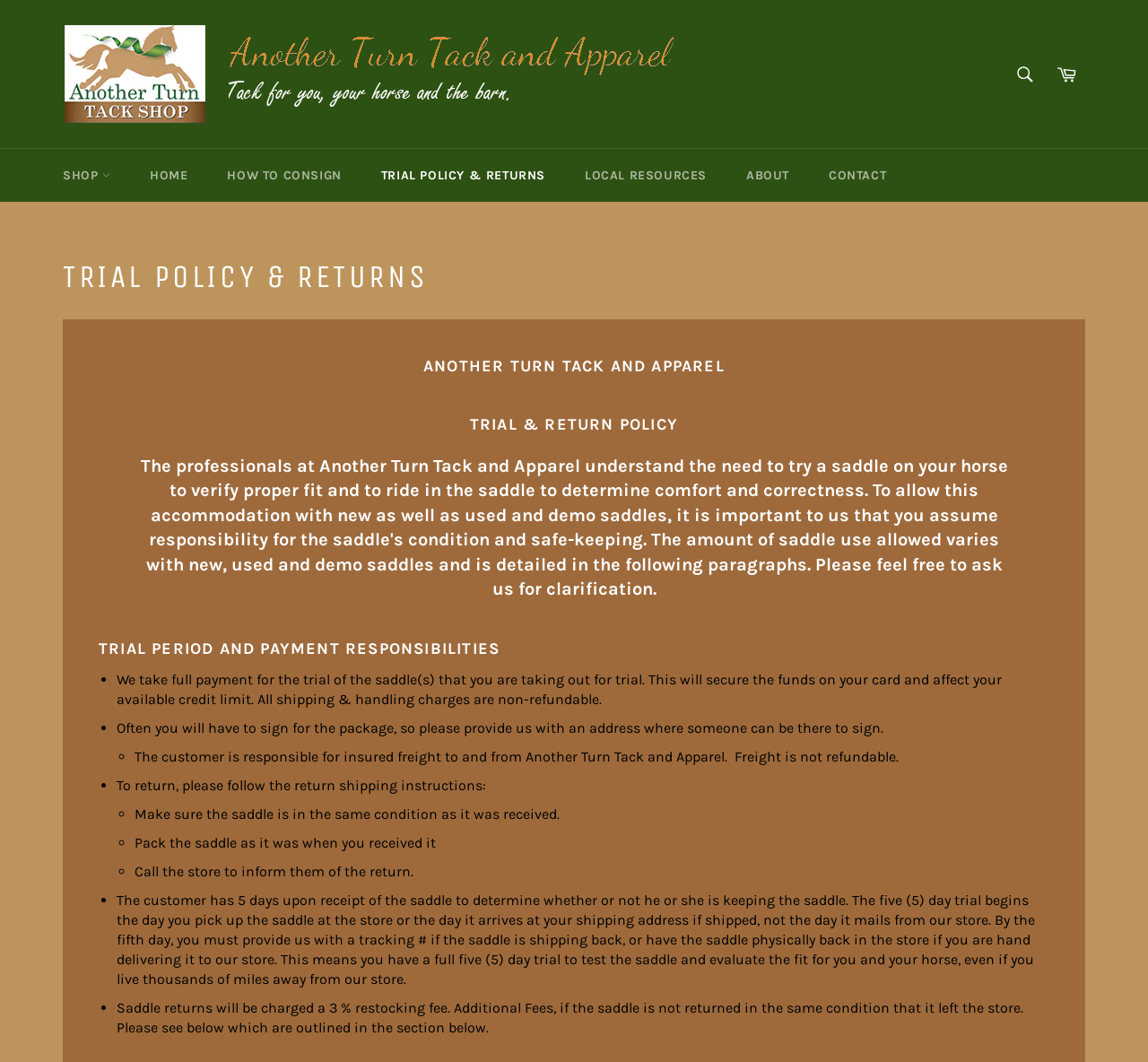Use a single word or phrase to answer the question:
How do I initiate a return?

Call the store